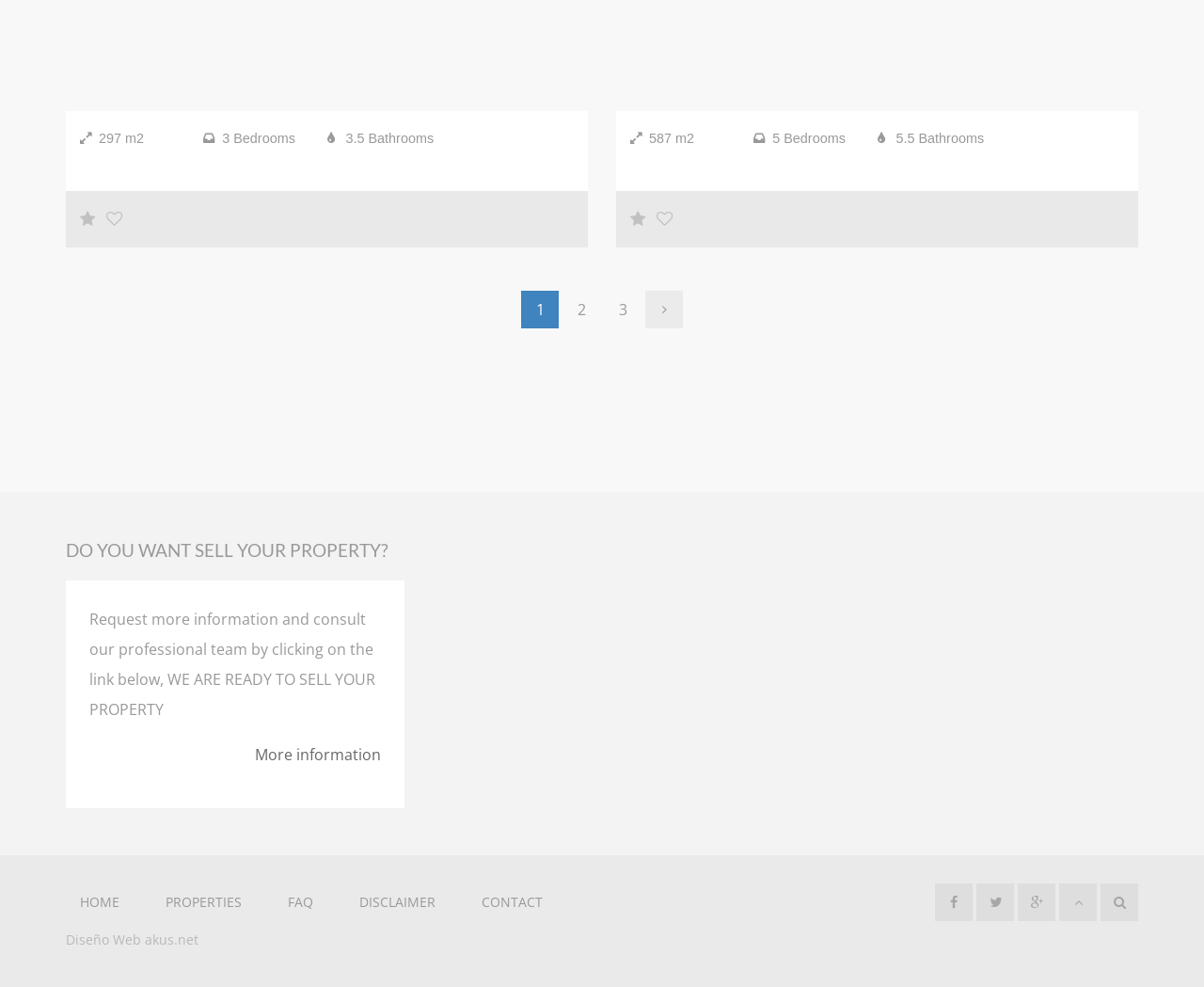Please determine the bounding box coordinates of the element to click in order to execute the following instruction: "Add to favorites". The coordinates should be four float numbers between 0 and 1, specified as [left, top, right, bottom].

[0.088, 0.193, 0.102, 0.25]